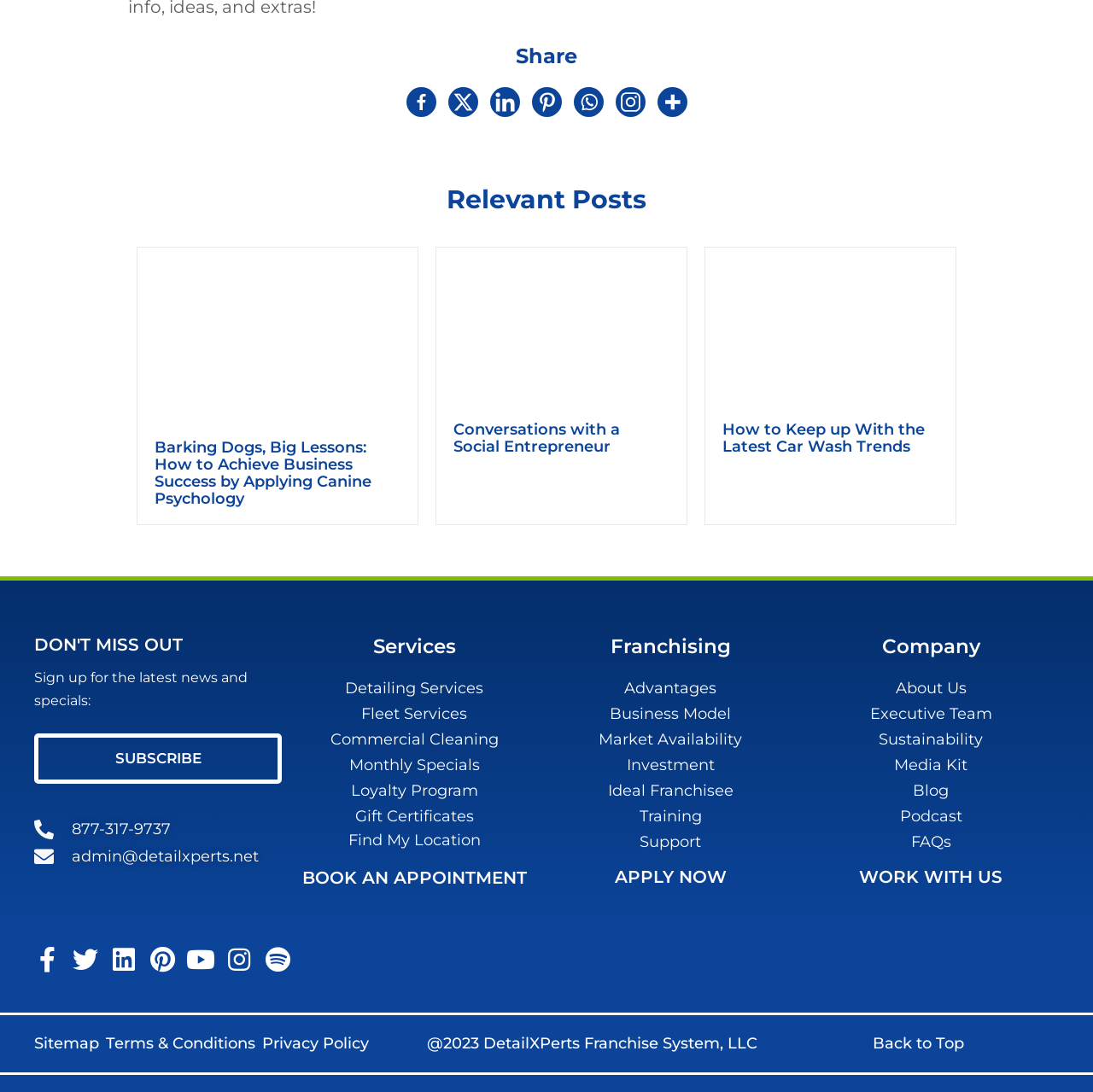Refer to the image and provide an in-depth answer to the question:
How can users stay updated with the latest news and specials?

Users can stay updated with the latest news and specials by subscribing to the company's newsletter, as indicated by the 'Sign up for the latest news and specials' text and the 'SUBSCRIBE' button.